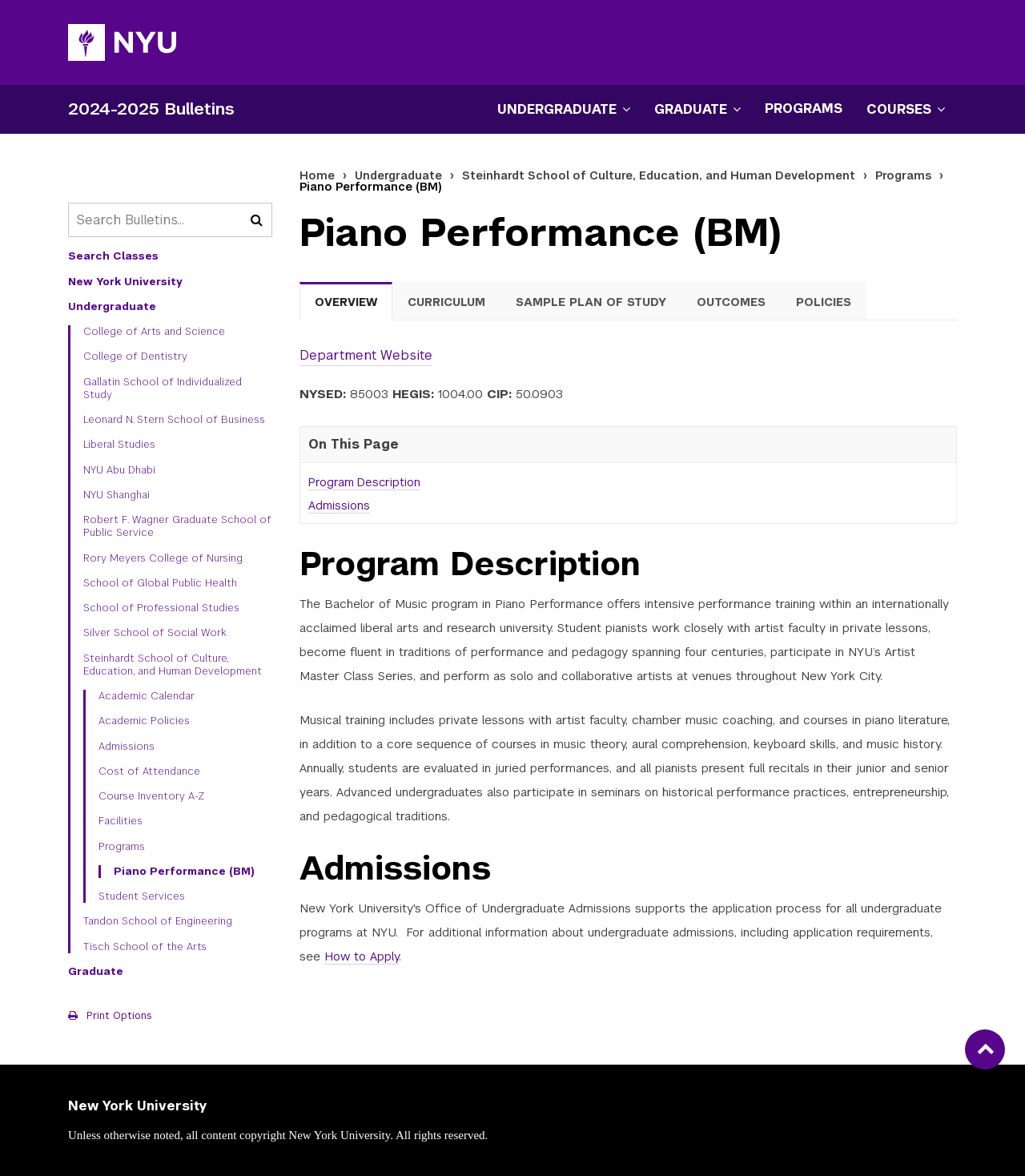Find and specify the bounding box coordinates that correspond to the clickable region for the instruction: "Open Undergraduate Menu".

[0.473, 0.073, 0.627, 0.112]